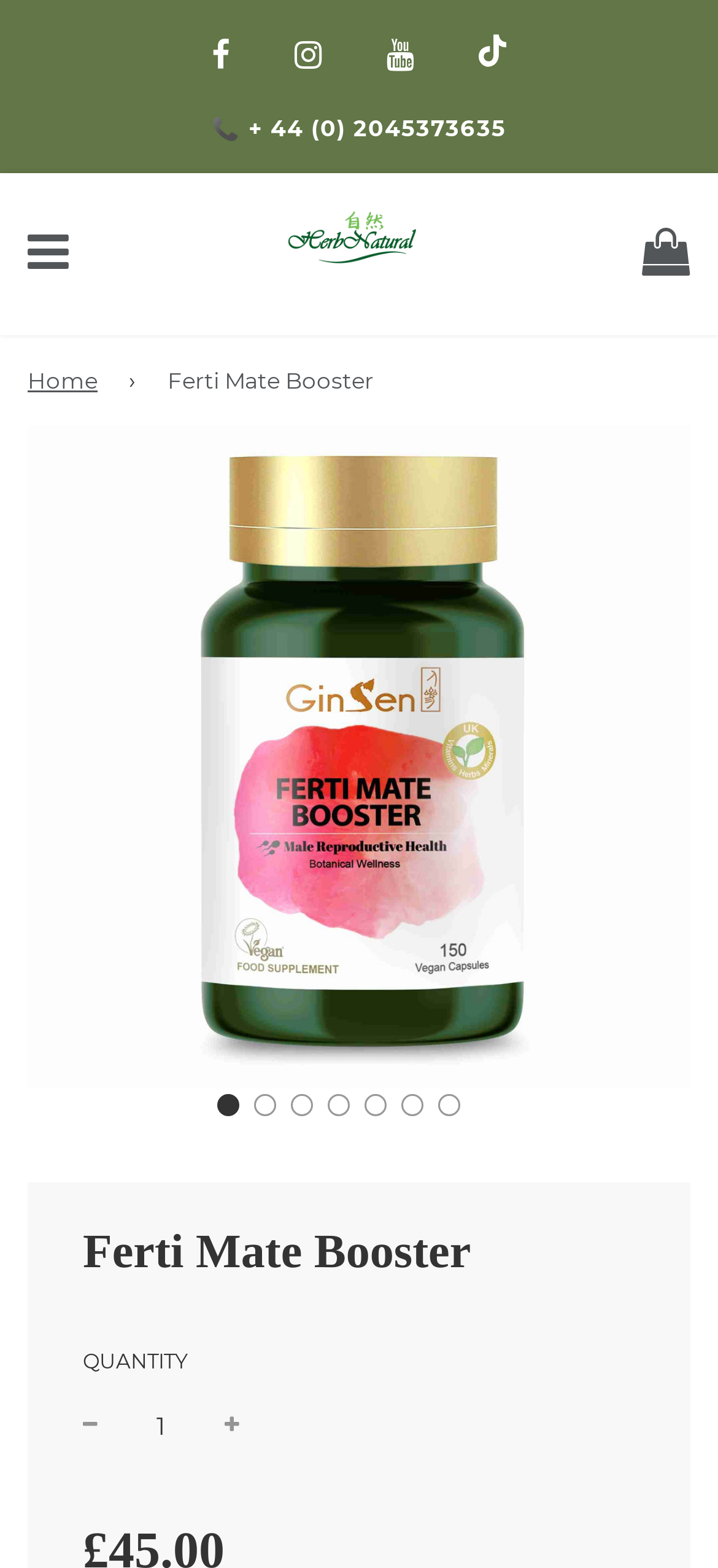Bounding box coordinates are specified in the format (top-left x, top-left y, bottom-right x, bottom-right y). All values are floating point numbers bounded between 0 and 1. Please provide the bounding box coordinate of the region this sentence describes: input value="1" aria-label="quantity" name="quantity" value="1"

[0.115, 0.891, 0.333, 0.927]